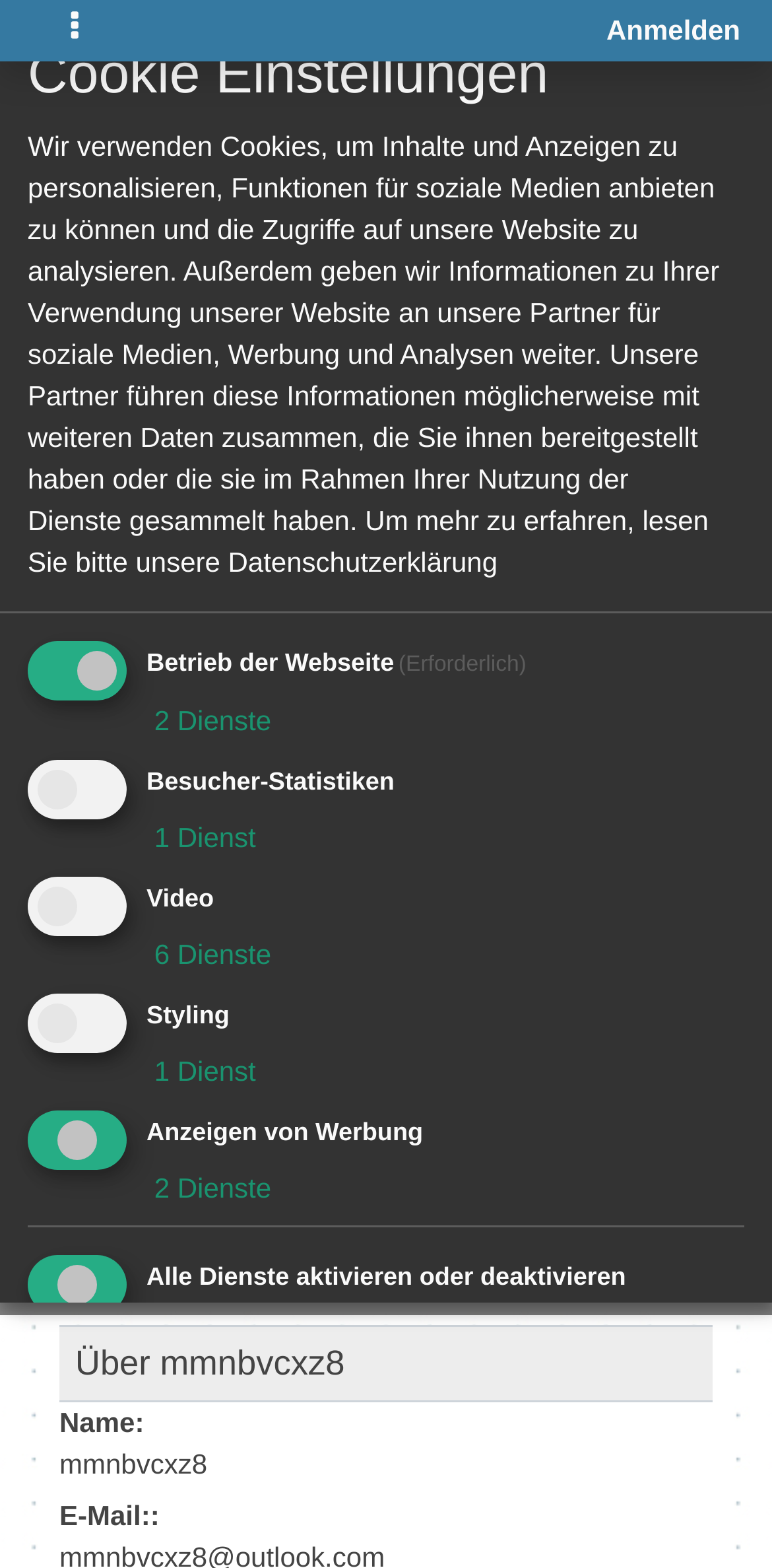Bounding box coordinates are given in the format (top-left x, top-left y, bottom-right x, bottom-right y). All values should be floating point numbers between 0 and 1. Provide the bounding box coordinate for the UI element described as: Anmelden

[0.785, 0.006, 0.959, 0.033]